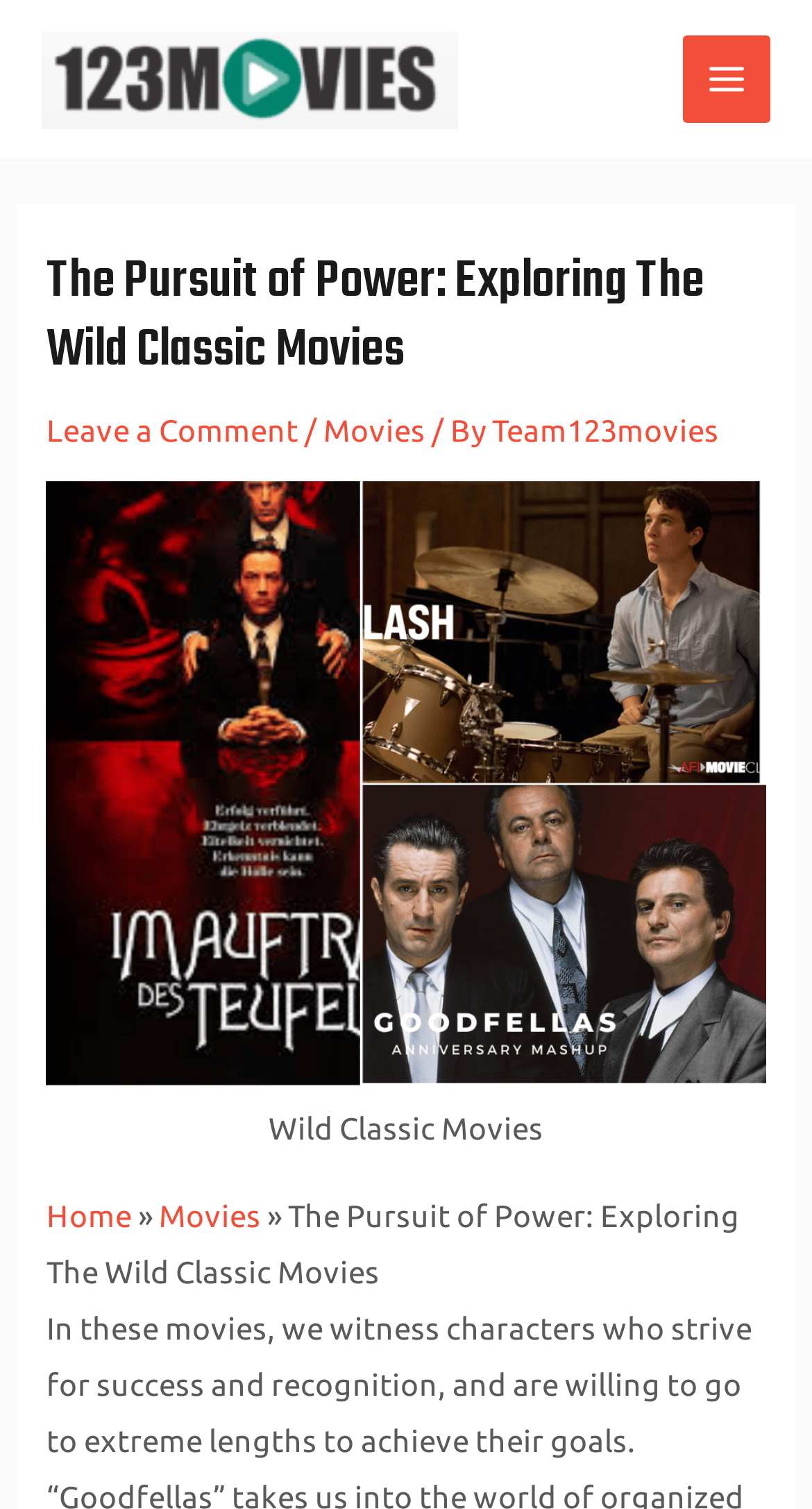Give a short answer to this question using one word or a phrase:
How many navigation links are there?

3